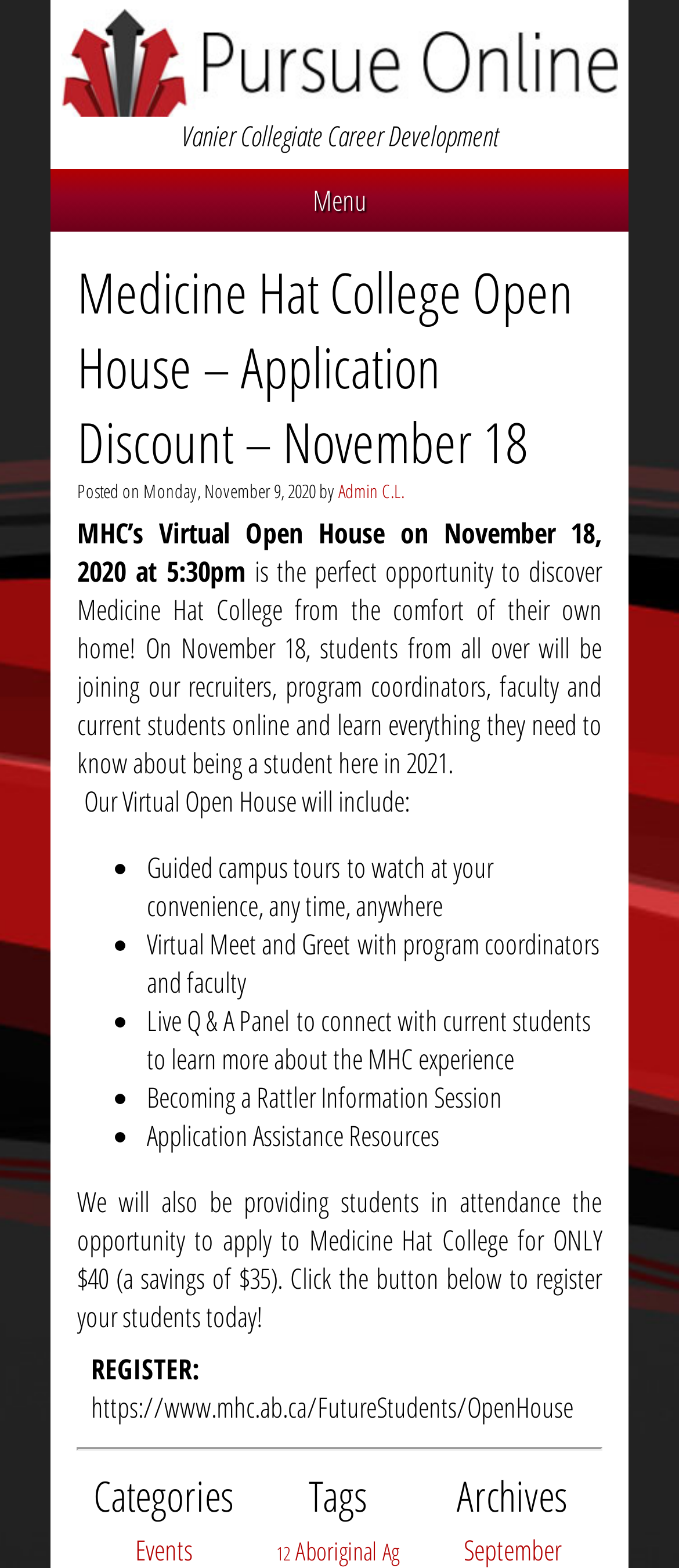Identify the primary heading of the webpage and provide its text.

Medicine Hat College Open House – Application Discount – November 18